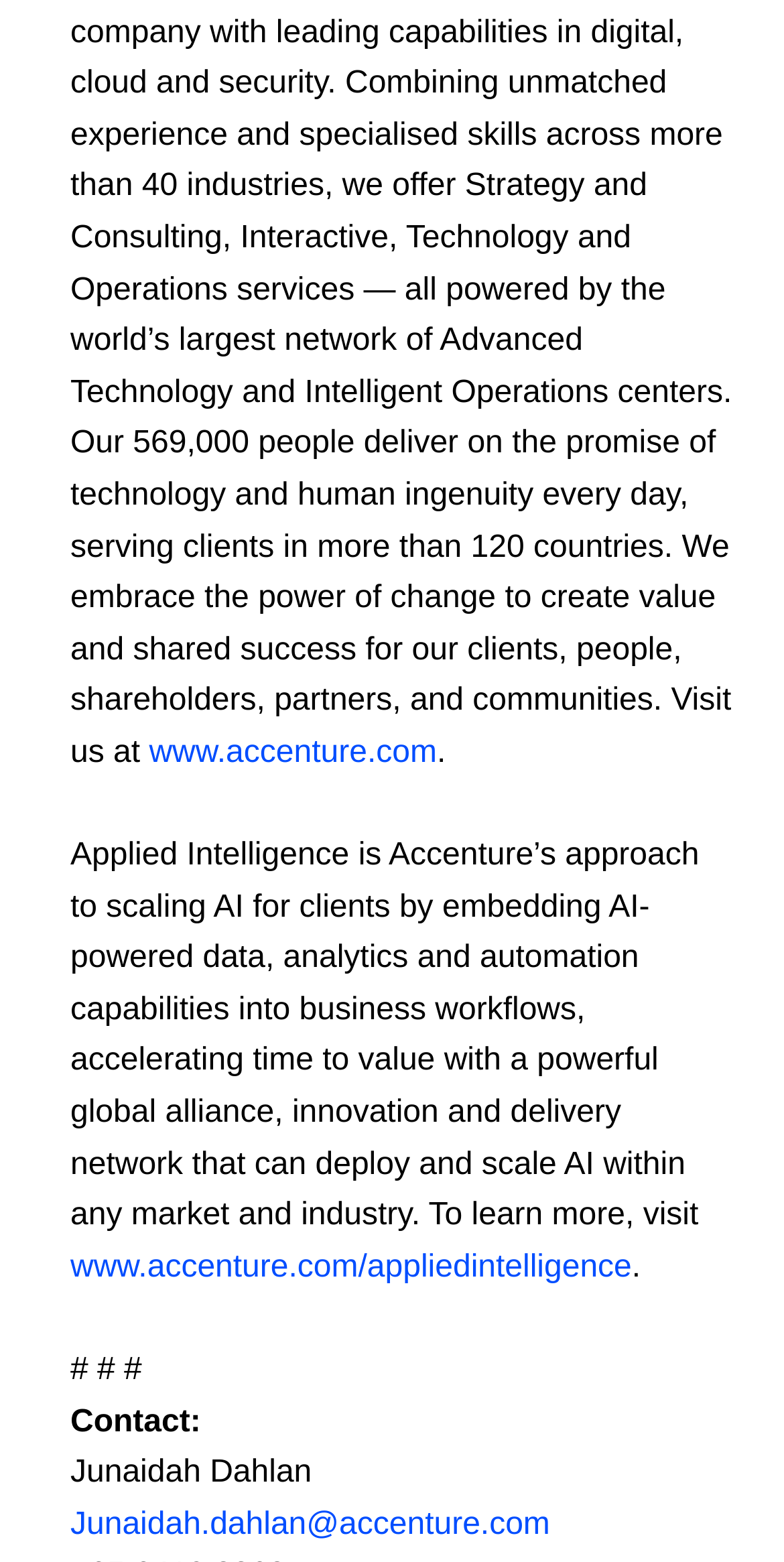Please reply to the following question using a single word or phrase: 
What is Applied Intelligence?

Accenture's approach to scaling AI